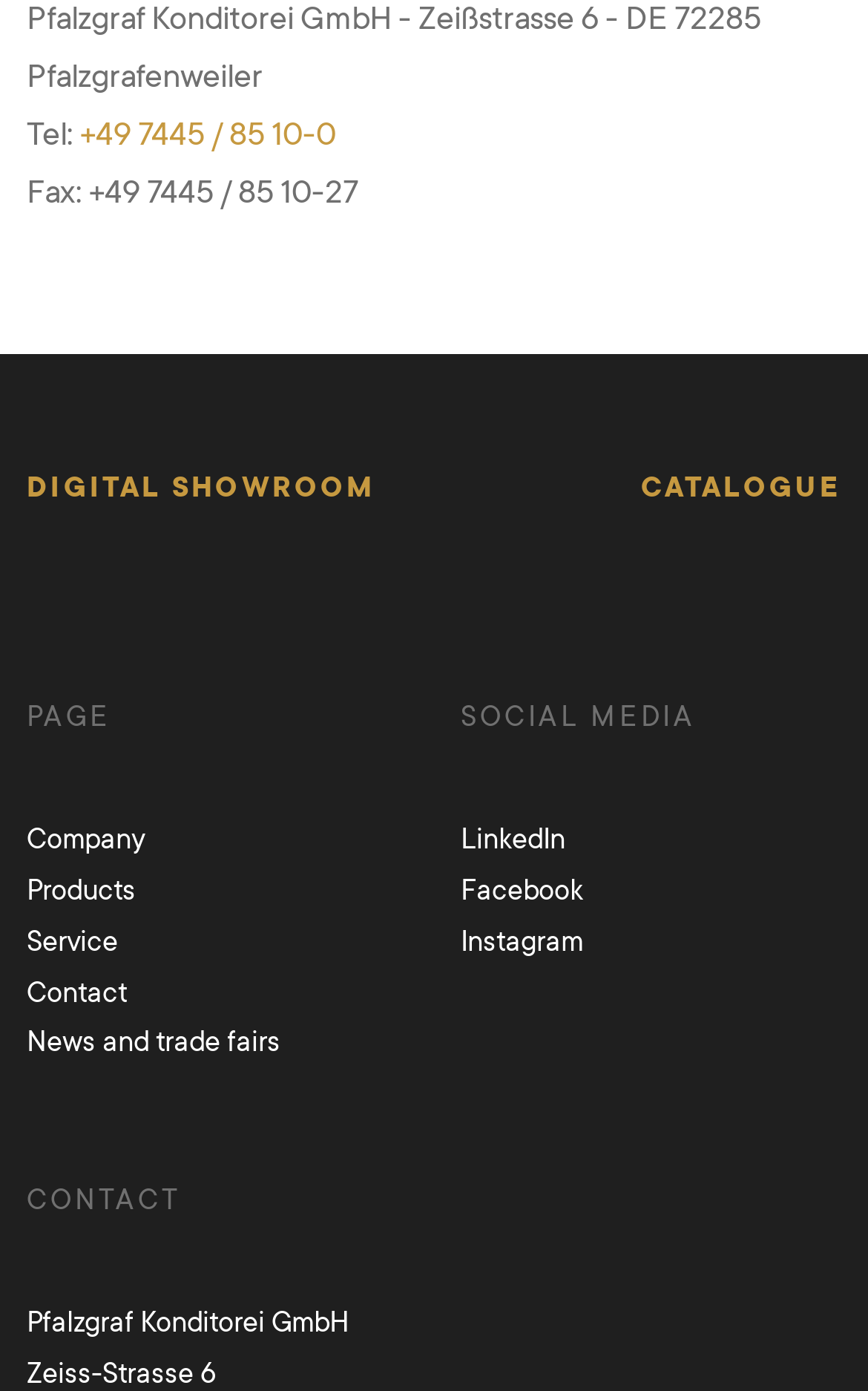Highlight the bounding box coordinates of the element you need to click to perform the following instruction: "visit the 'Company' page."

[0.031, 0.589, 0.167, 0.616]